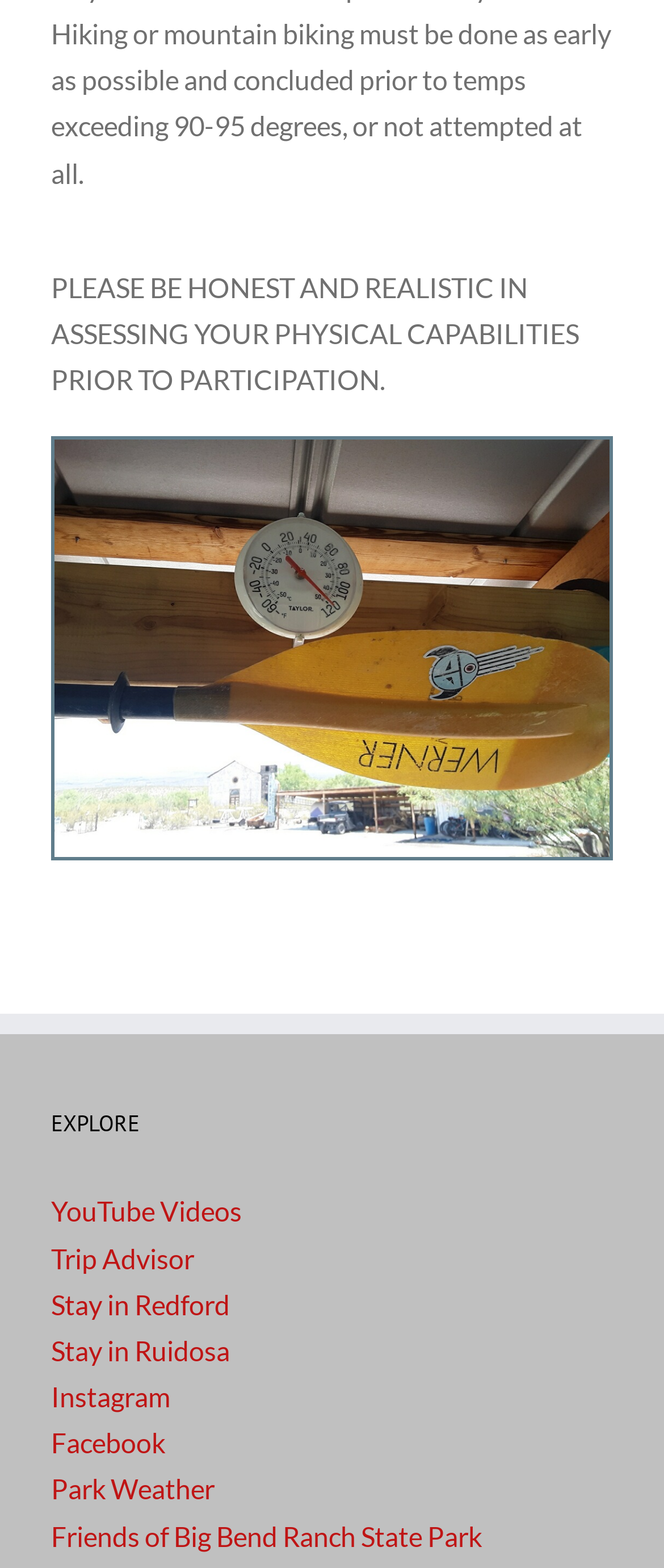Please determine the bounding box coordinates of the element's region to click for the following instruction: "View Alexander Brewington's profile".

None